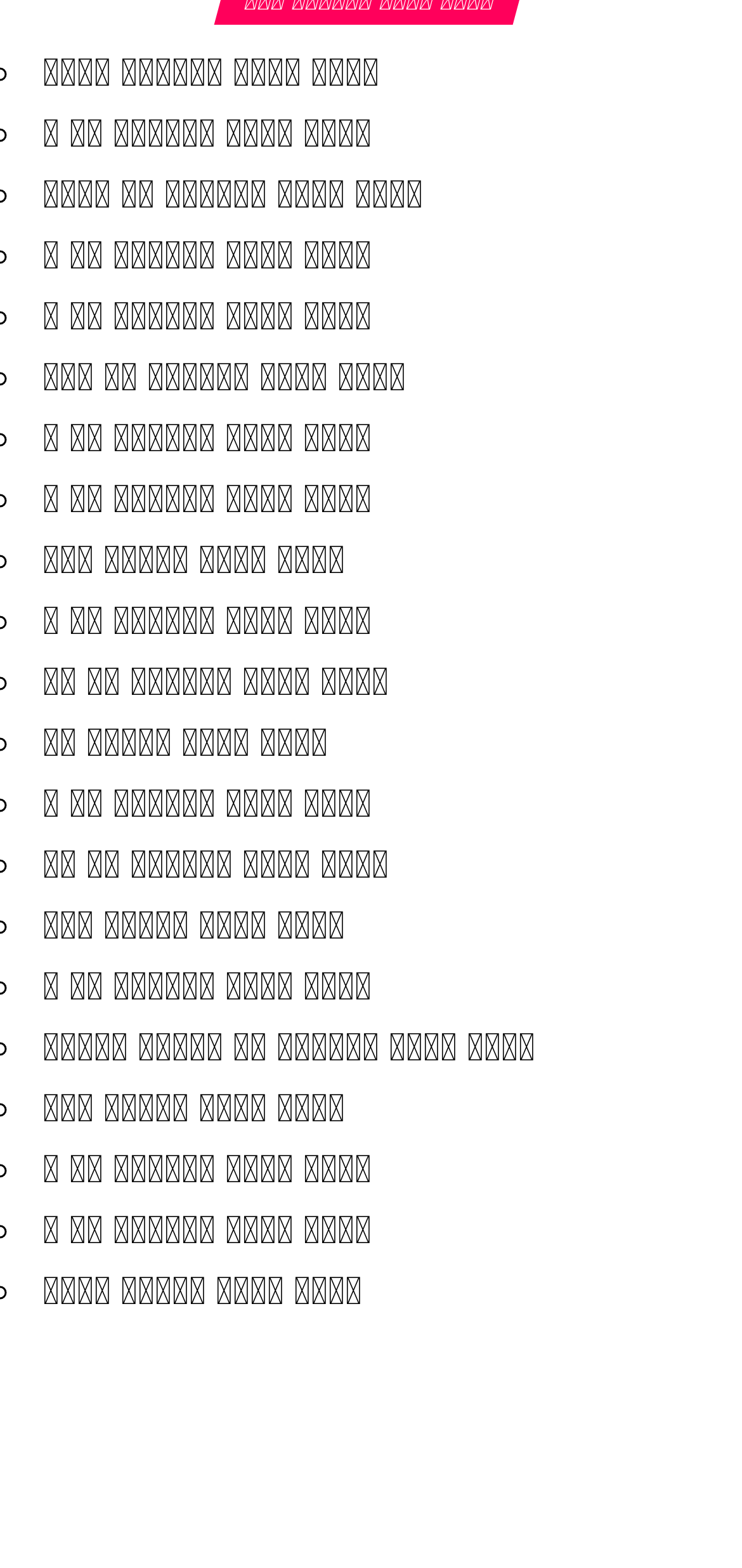Indicate the bounding box coordinates of the element that needs to be clicked to satisfy the following instruction: "view ऐ की मात्रा वाले शब्द". The coordinates should be four float numbers between 0 and 1, i.e., [left, top, right, bottom].

[0.057, 0.071, 0.501, 0.1]